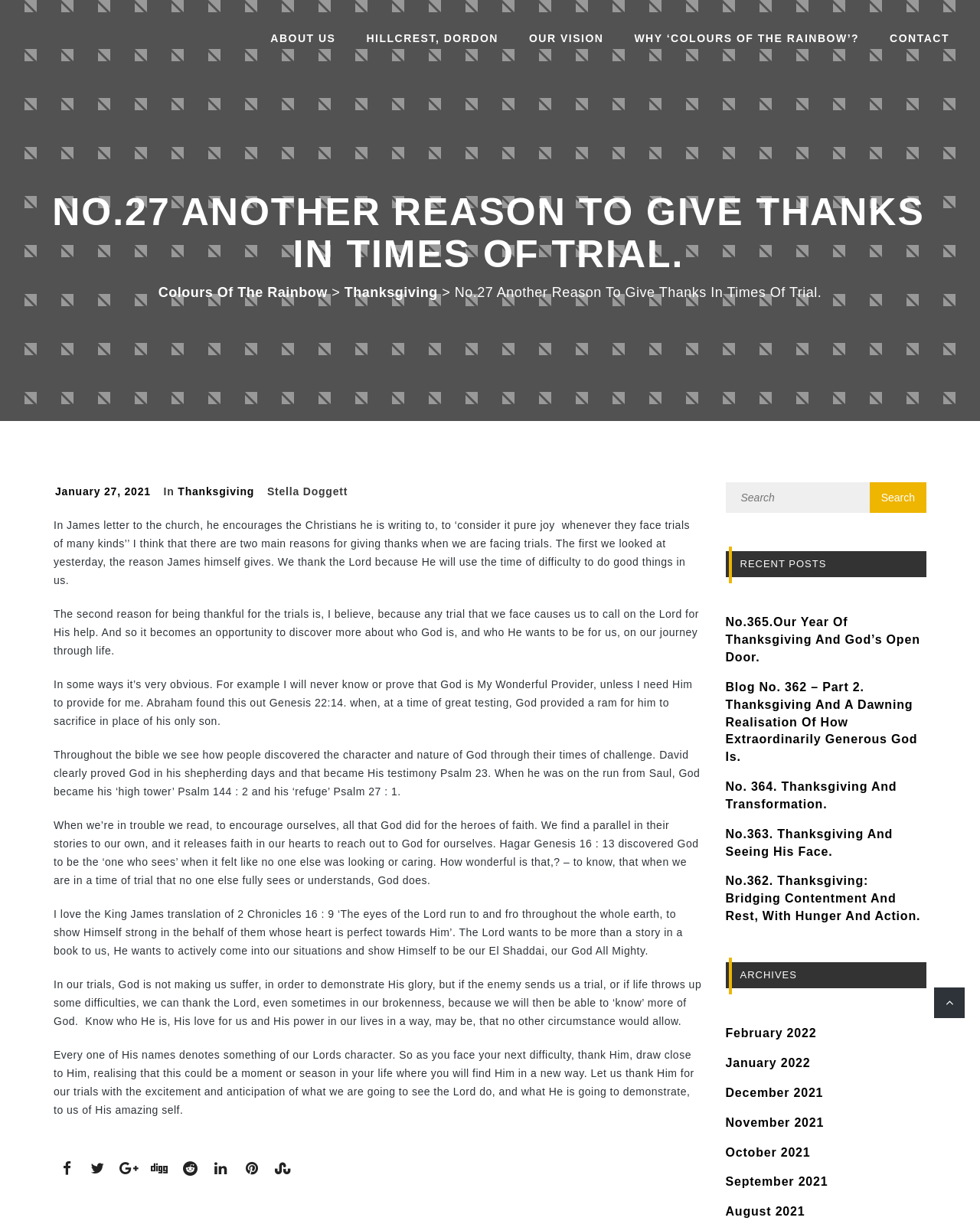Determine the bounding box coordinates for the clickable element required to fulfill the instruction: "Click the 'ABOUT US' link". Provide the coordinates as four float numbers between 0 and 1, i.e., [left, top, right, bottom].

[0.26, 0.019, 0.358, 0.044]